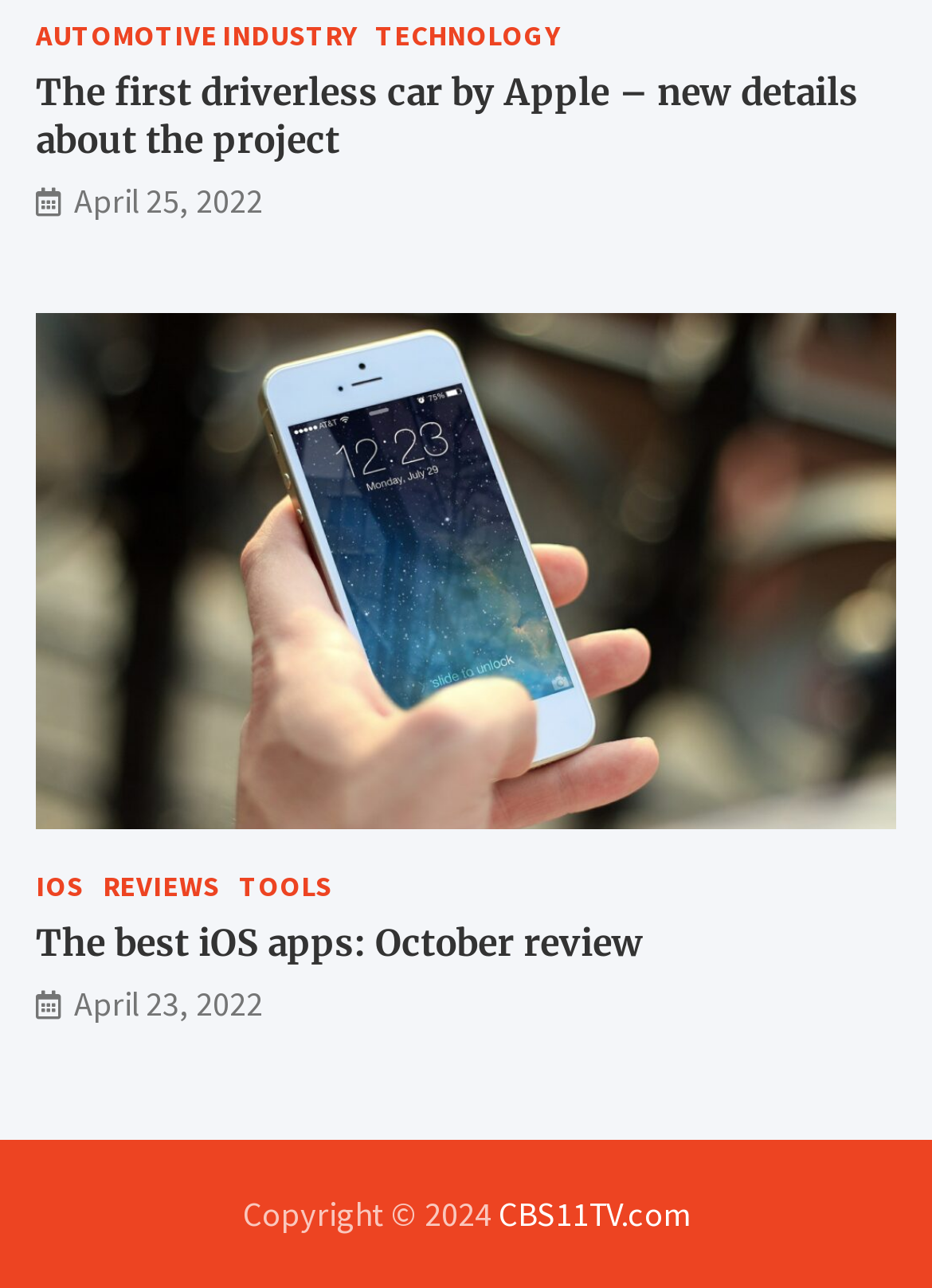Identify the bounding box coordinates of the section to be clicked to complete the task described by the following instruction: "Visit CBS11TV.com". The coordinates should be four float numbers between 0 and 1, formatted as [left, top, right, bottom].

[0.535, 0.925, 0.74, 0.959]